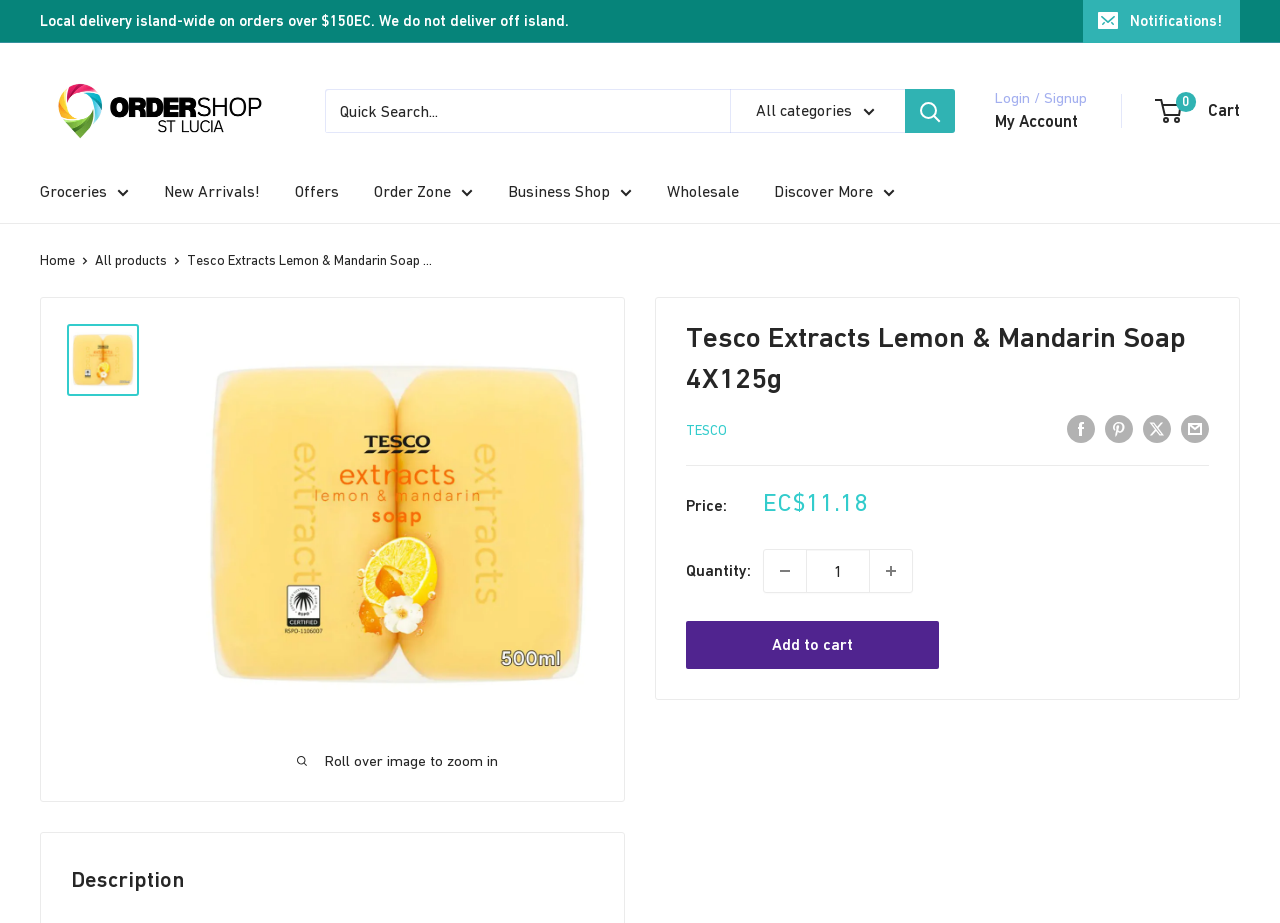From the given element description: "Order Shop St.Lucia", find the bounding box for the UI element. Provide the coordinates as four float numbers between 0 and 1, in the order [left, top, right, bottom].

[0.031, 0.068, 0.223, 0.173]